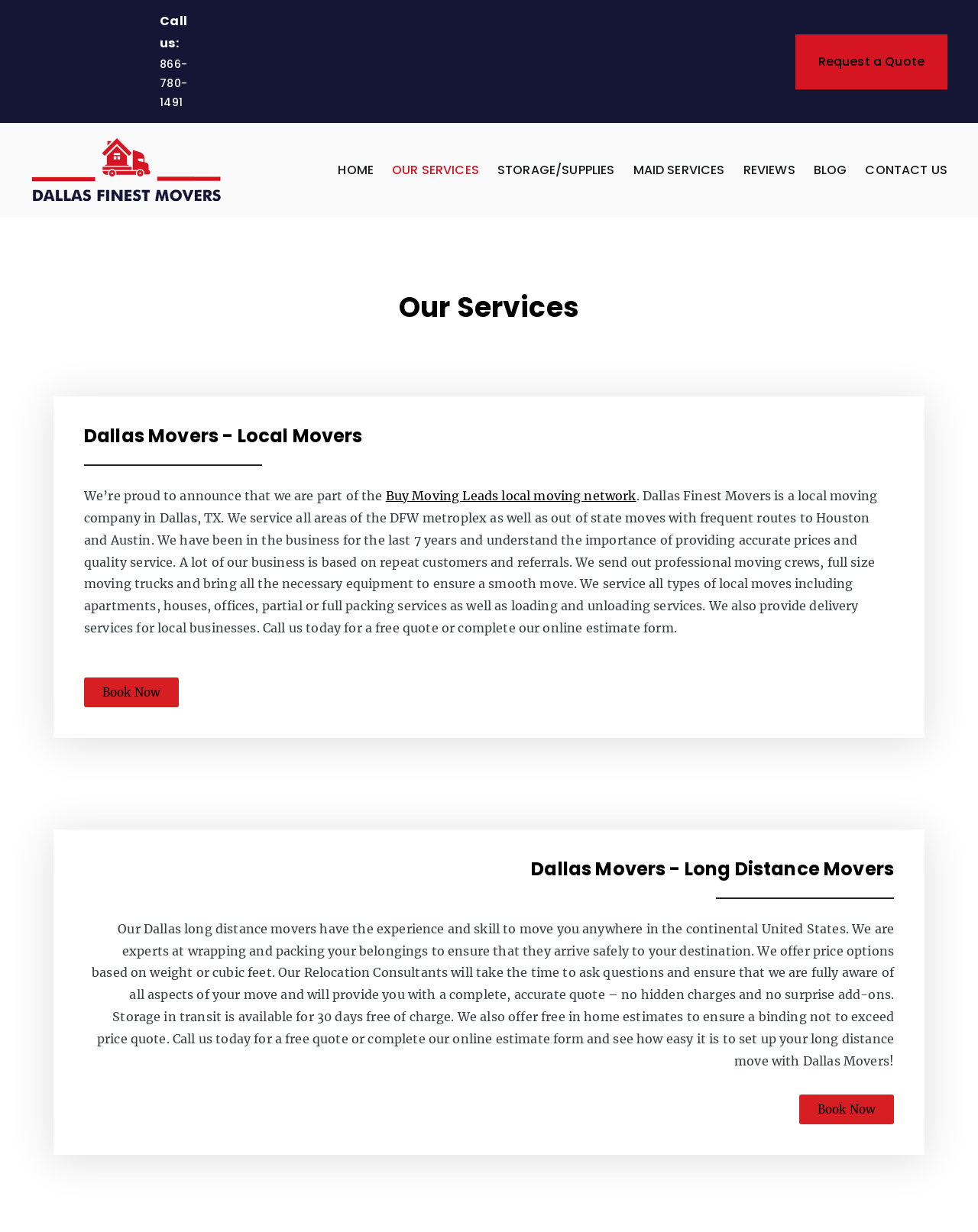Provide a short answer using a single word or phrase for the following question: 
What types of moves does the company service?

Local and long distance moves